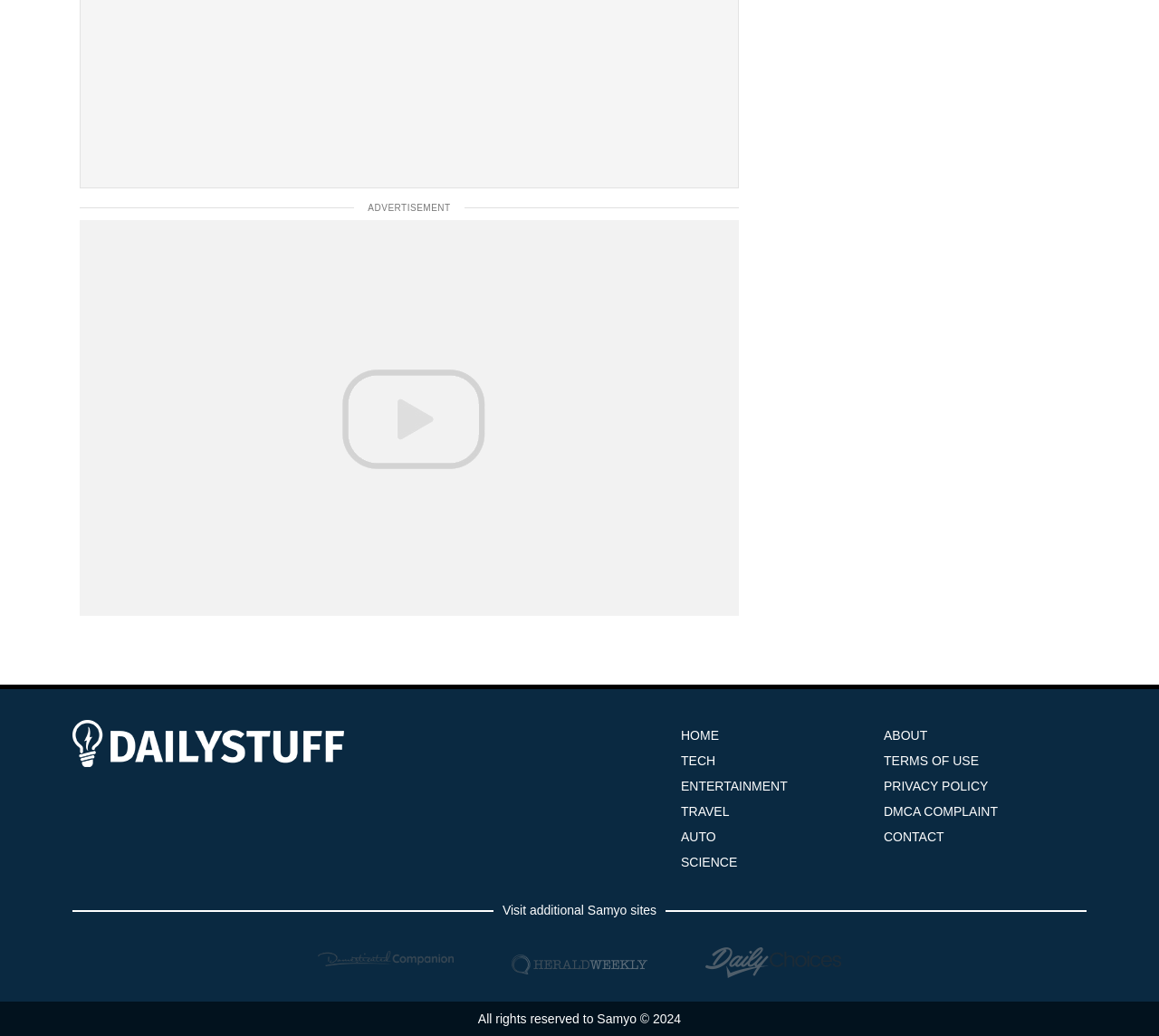What is the copyright year of the website?
Please provide a comprehensive answer based on the information in the image.

I found the copyright year by looking at the StaticText element with the text 'All rights reserved to Samyo © 2024' located at the bottom of the webpage.